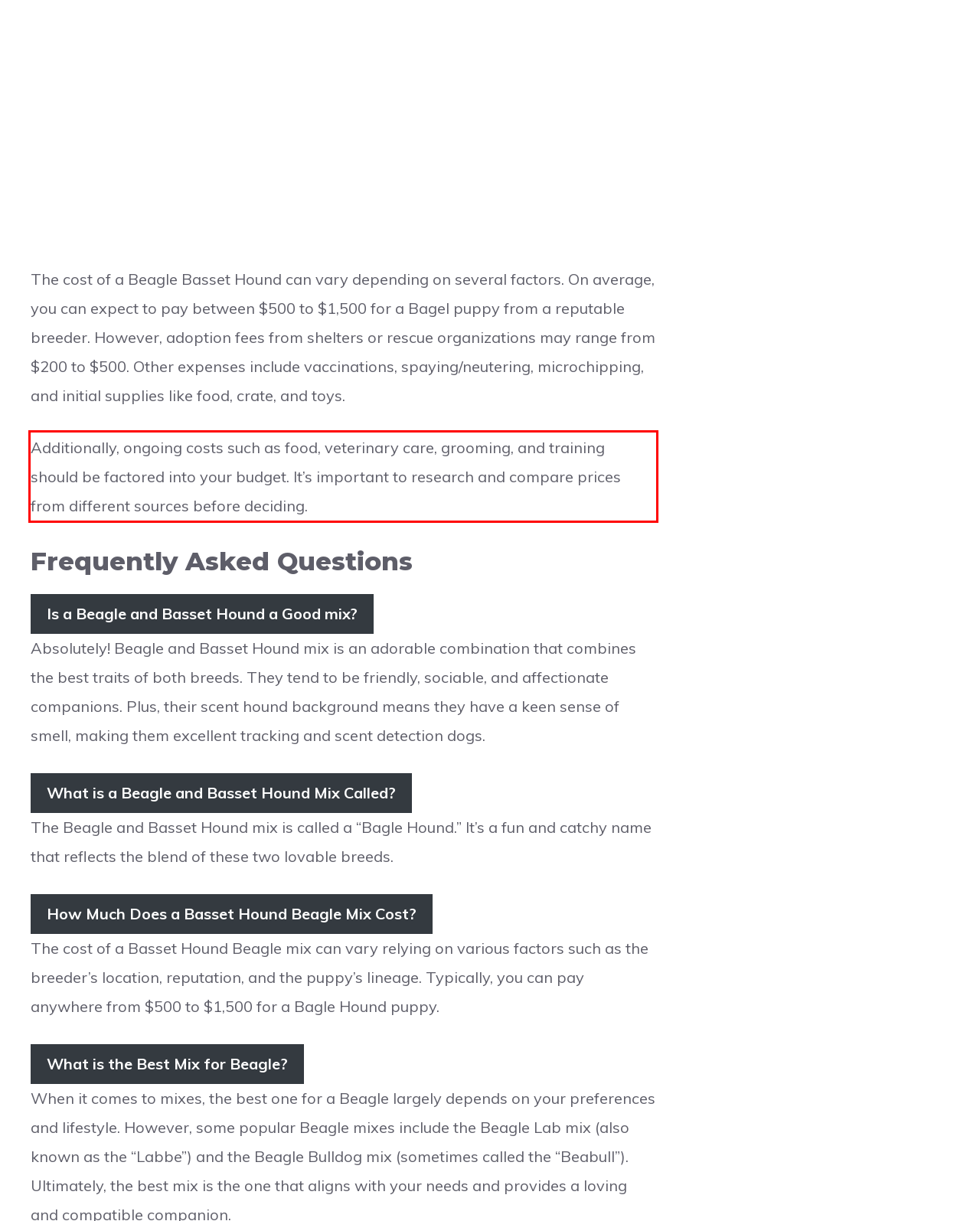You are given a webpage screenshot with a red bounding box around a UI element. Extract and generate the text inside this red bounding box.

Additionally, ongoing costs such as food, veterinary care, grooming, and training should be factored into your budget. It’s important to research and compare prices from different sources before deciding.